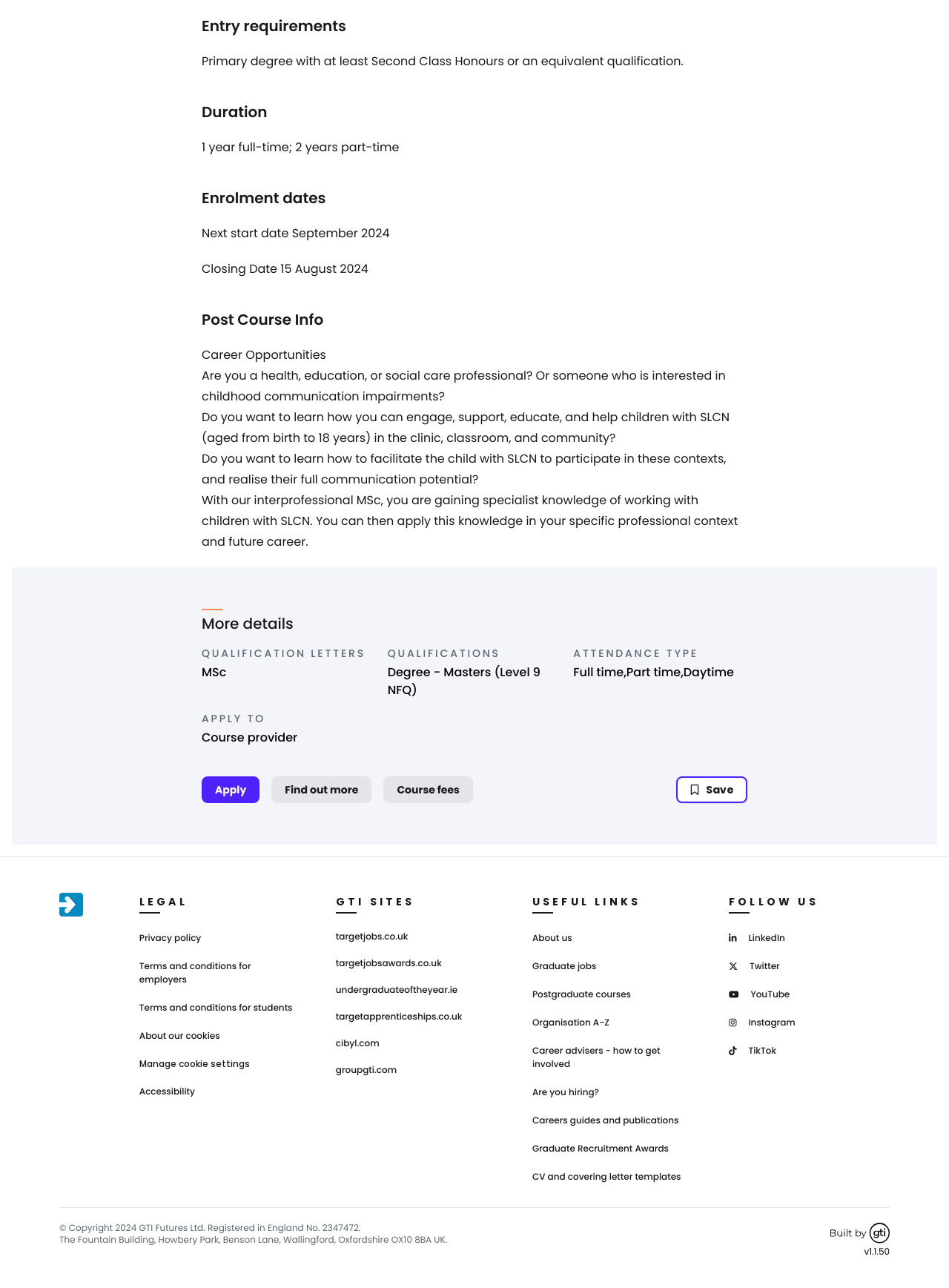Find the bounding box of the web element that fits this description: "About our cookies".

[0.147, 0.8, 0.232, 0.809]